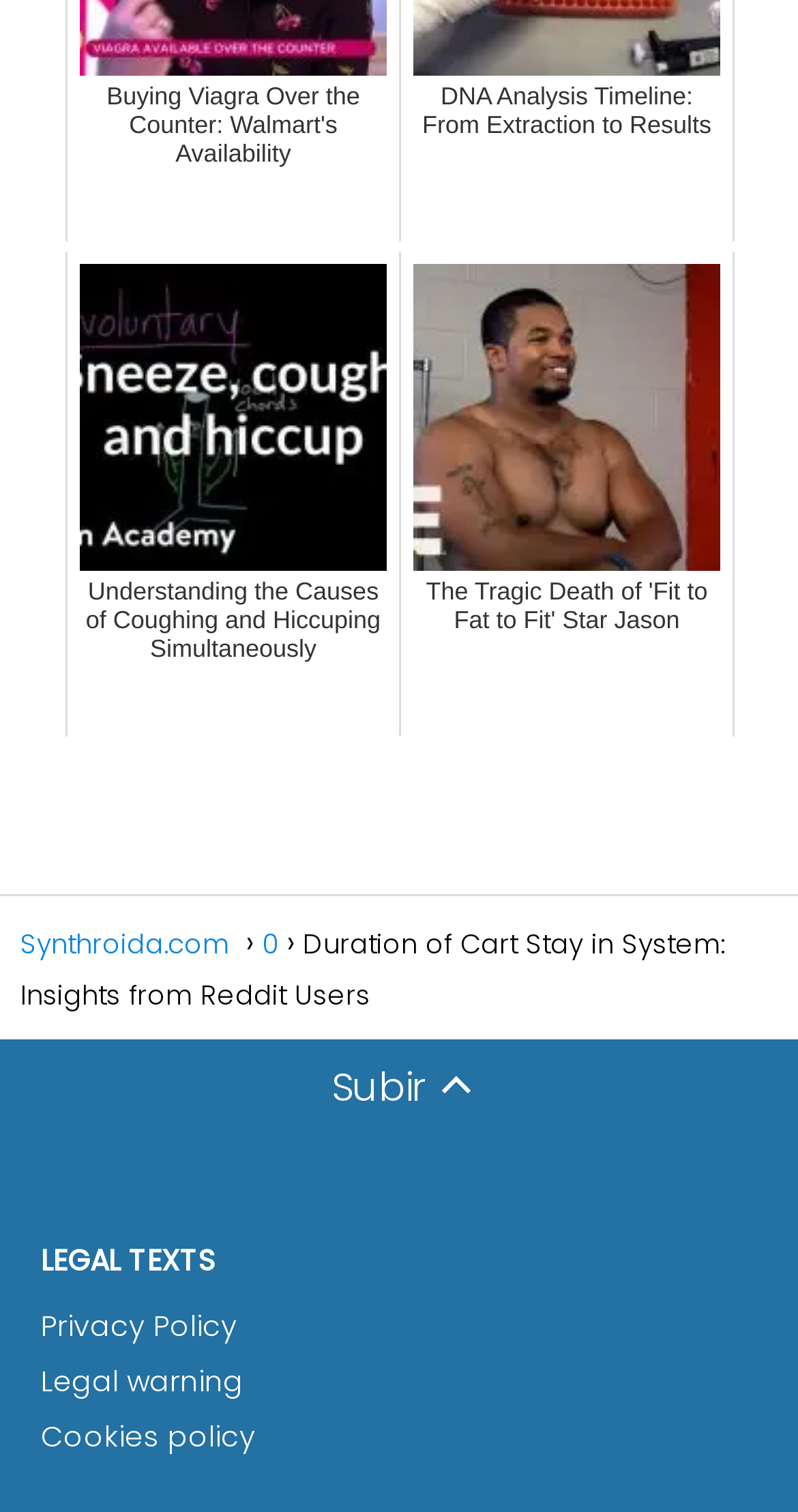Find the bounding box coordinates for the element described here: "Privacy Policy".

[0.051, 0.863, 0.297, 0.89]